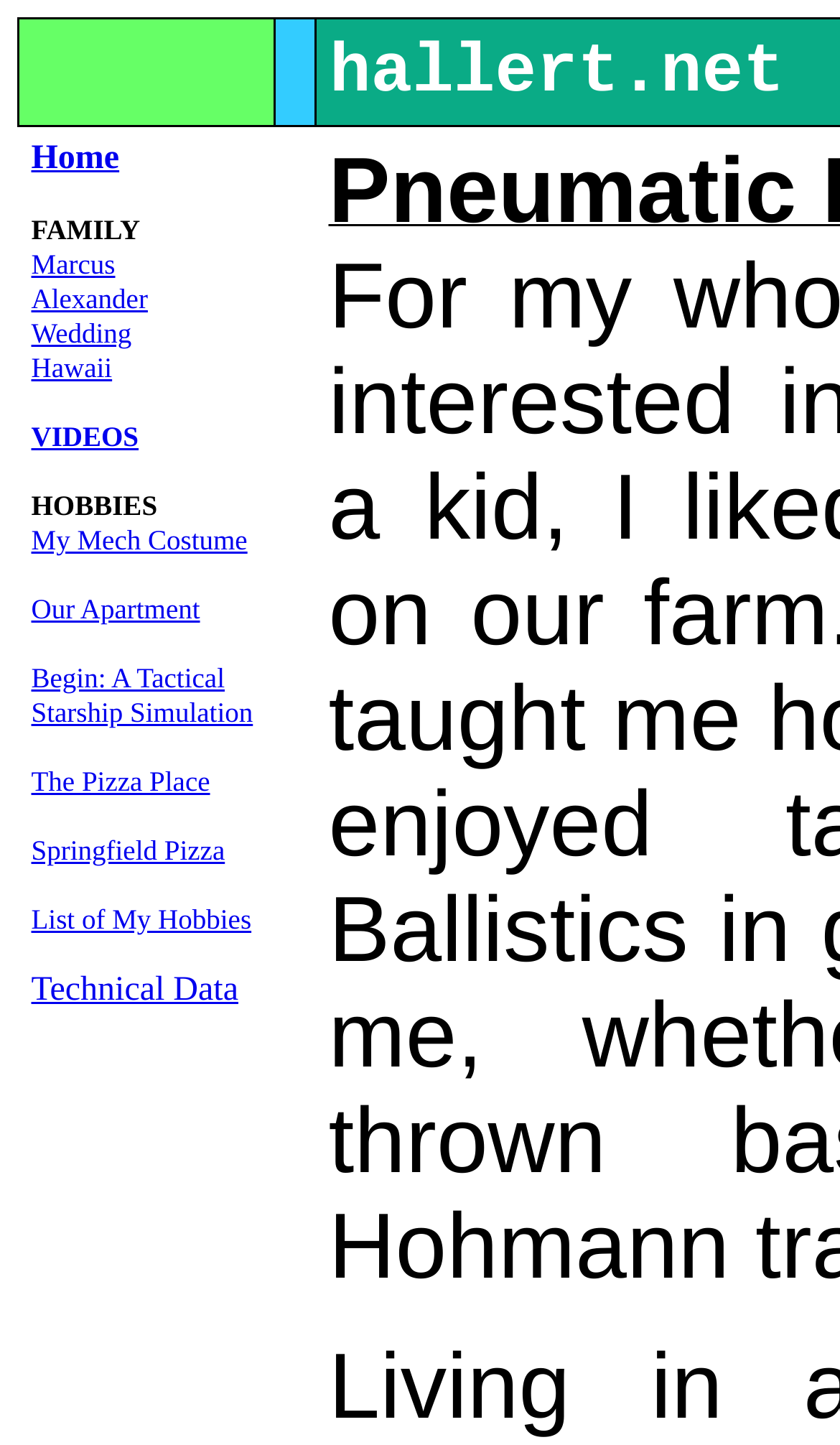Find the bounding box coordinates of the element to click in order to complete this instruction: "visit technical data page". The bounding box coordinates must be four float numbers between 0 and 1, denoted as [left, top, right, bottom].

[0.037, 0.672, 0.284, 0.698]